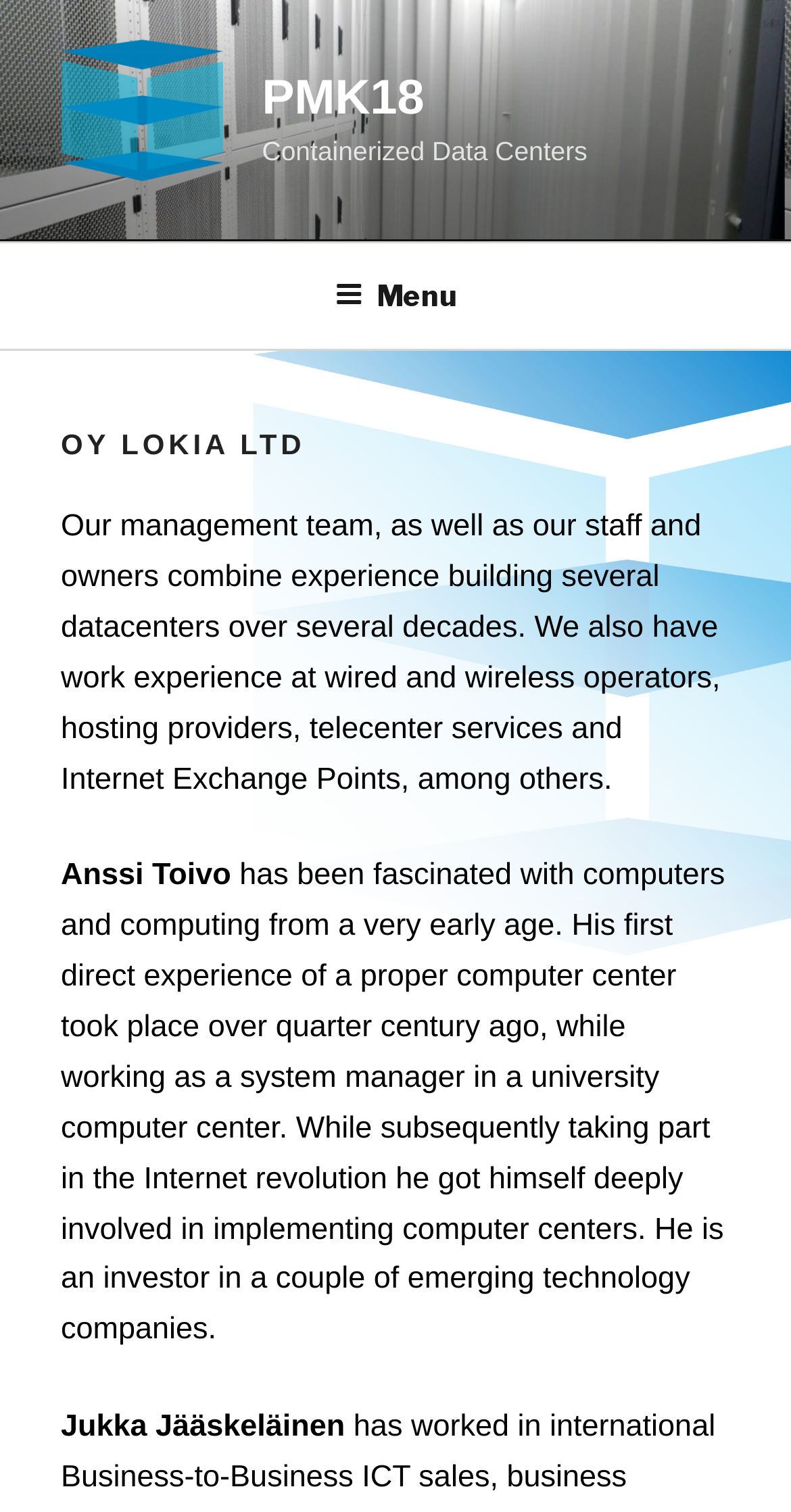Identify and provide the bounding box for the element described by: "parent_node: PMK18".

[0.077, 0.02, 0.321, 0.139]